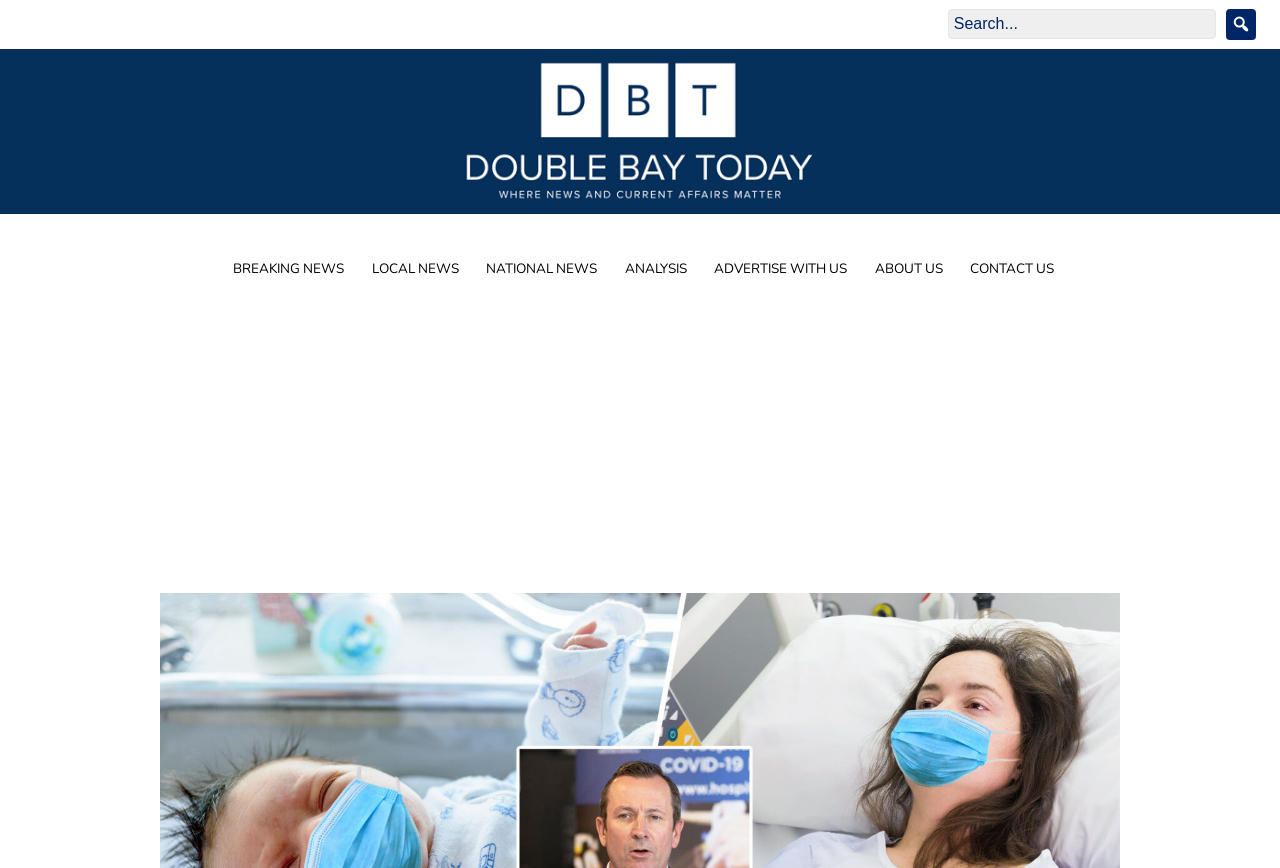Extract the bounding box coordinates for the UI element described by the text: "ANALYSIS". The coordinates should be in the form of [left, top, right, bottom] with values between 0 and 1.

[0.474, 0.287, 0.544, 0.336]